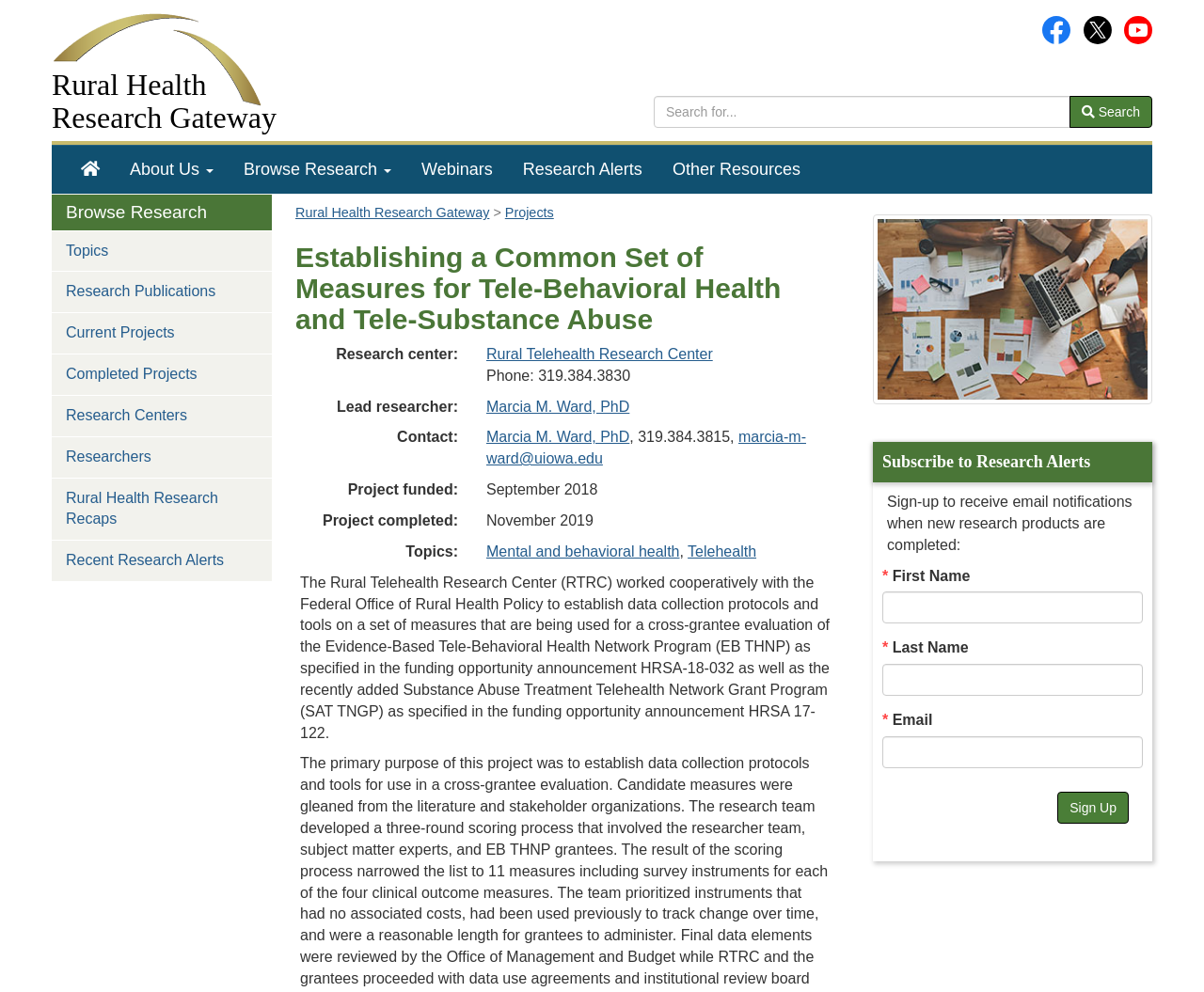What is the topic of the research project?
Using the image as a reference, deliver a detailed and thorough answer to the question.

I found the answer by looking at the 'Topics:' label and its corresponding links, which are 'Mental and behavioral health' and 'Telehealth'.